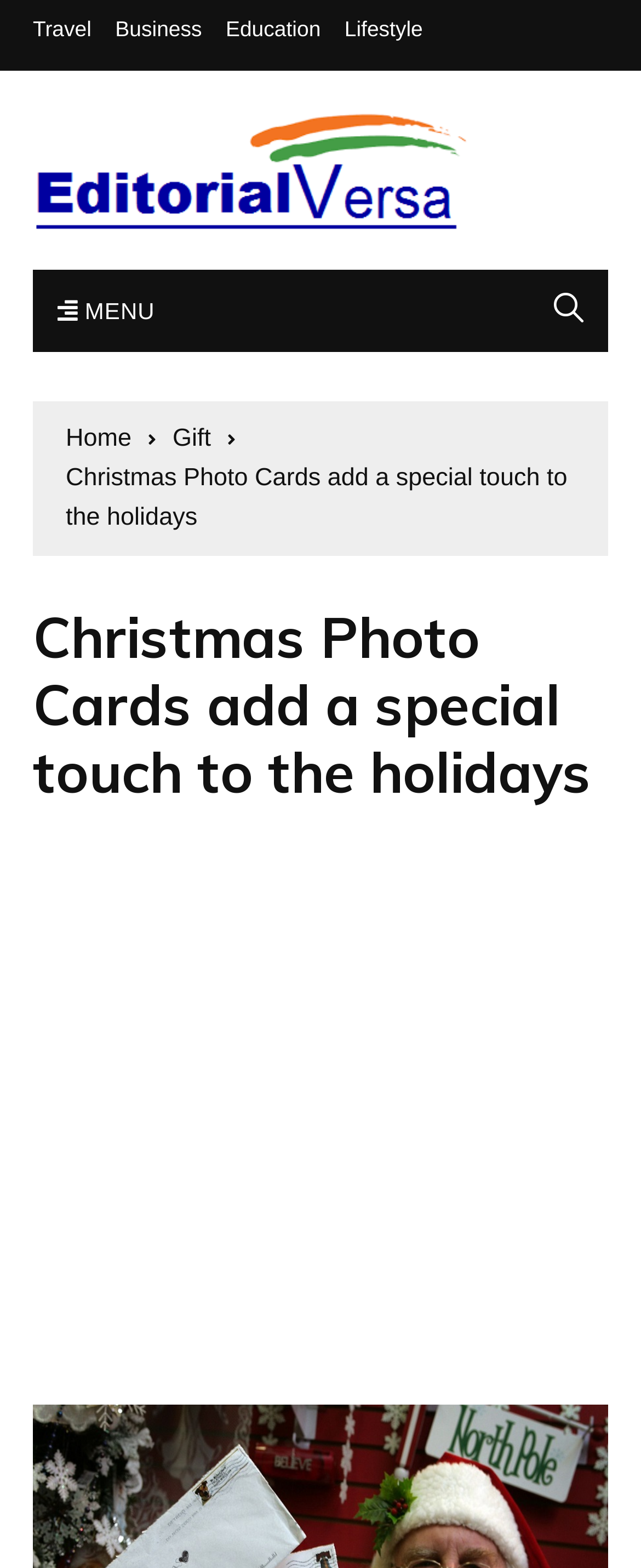Identify and provide the main heading of the webpage.

Christmas Photo Cards add a special touch to the holidays